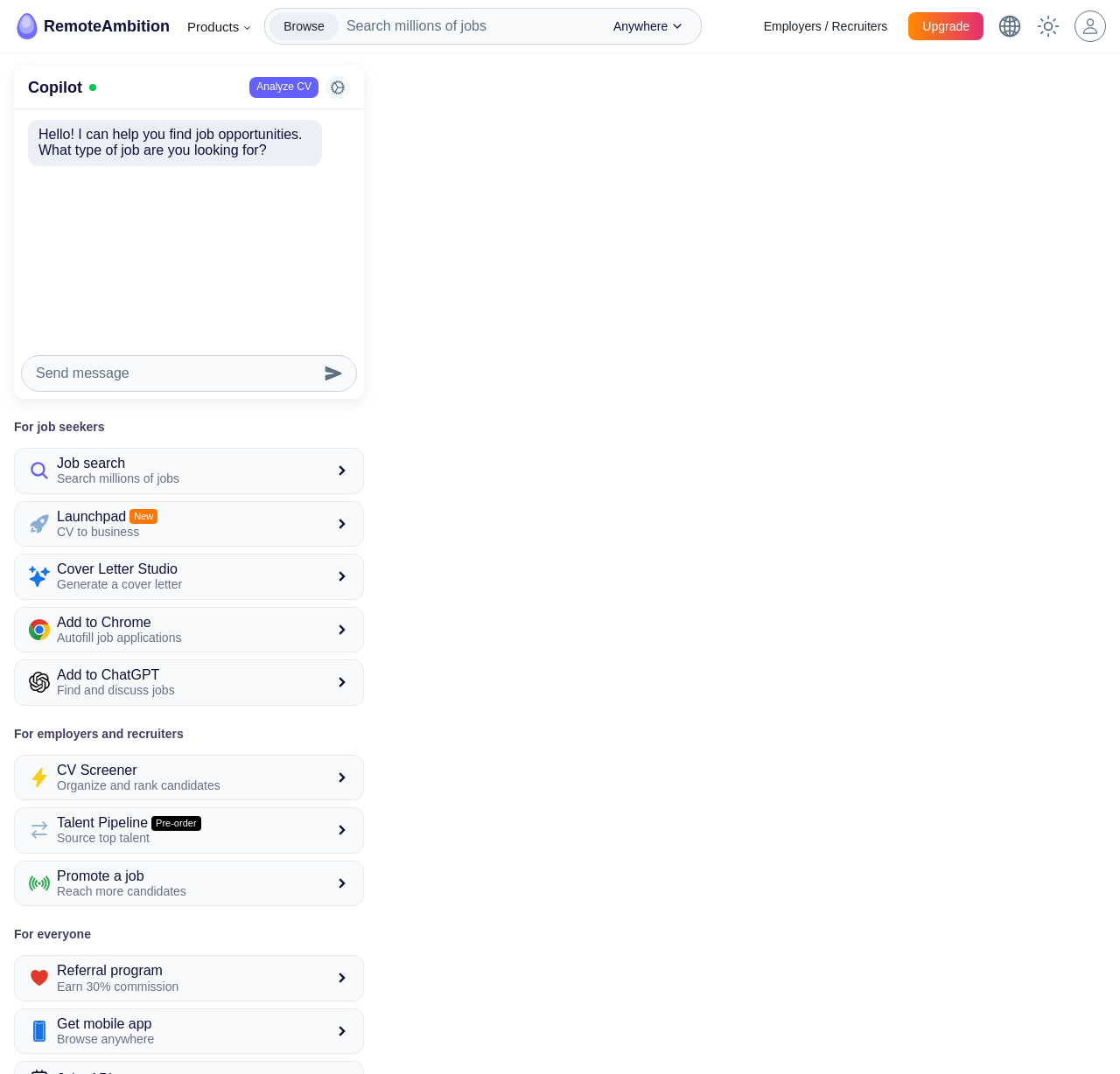How can users get help on this website?
Please look at the screenshot and answer in one word or a short phrase.

Send message